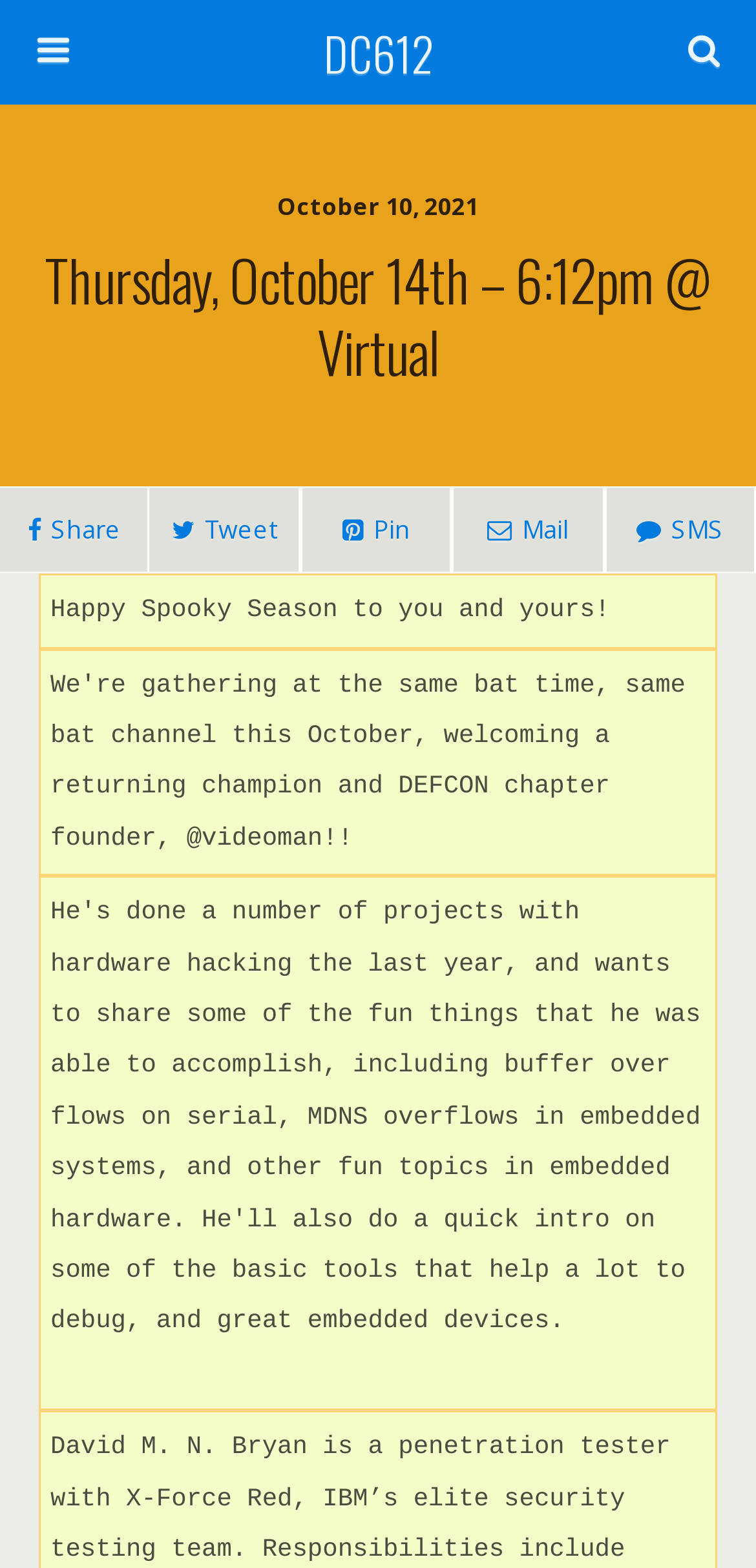What is the date mentioned on the webpage?
Please provide a comprehensive answer based on the information in the image.

I found the date 'October 10, 2021' on the webpage, which is mentioned in a static text element with a bounding box of [0.367, 0.121, 0.633, 0.142].